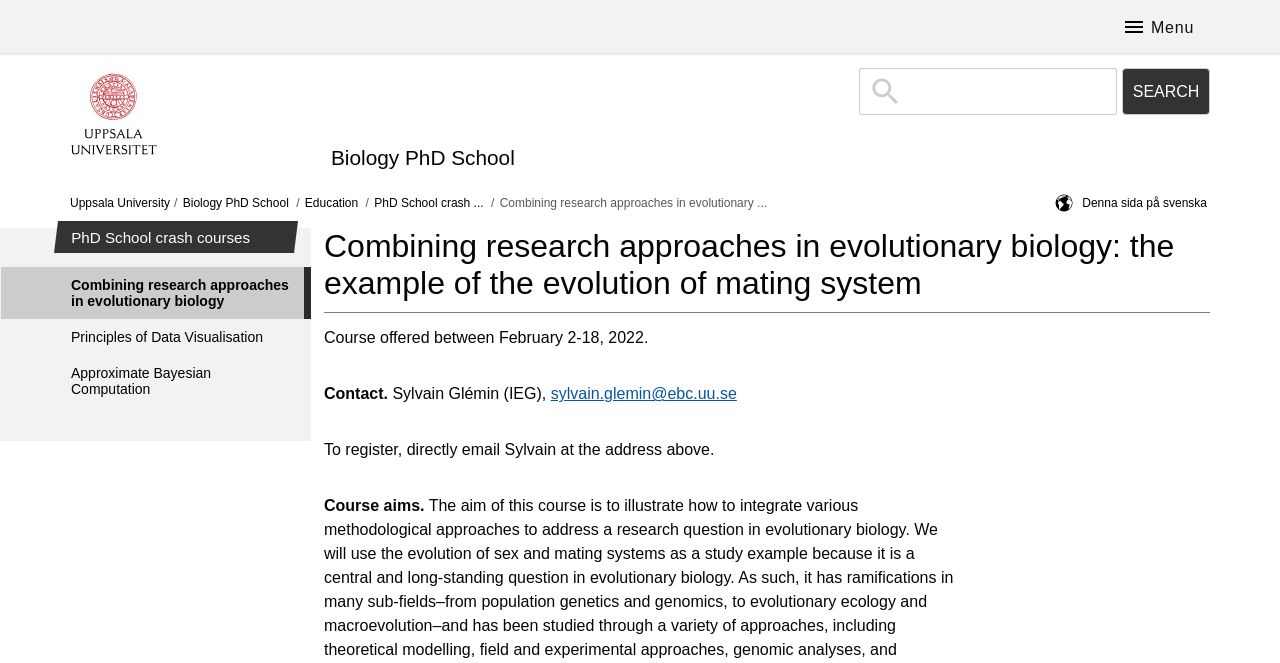What is the topic of the course?
By examining the image, provide a one-word or phrase answer.

Evolution of mating systems